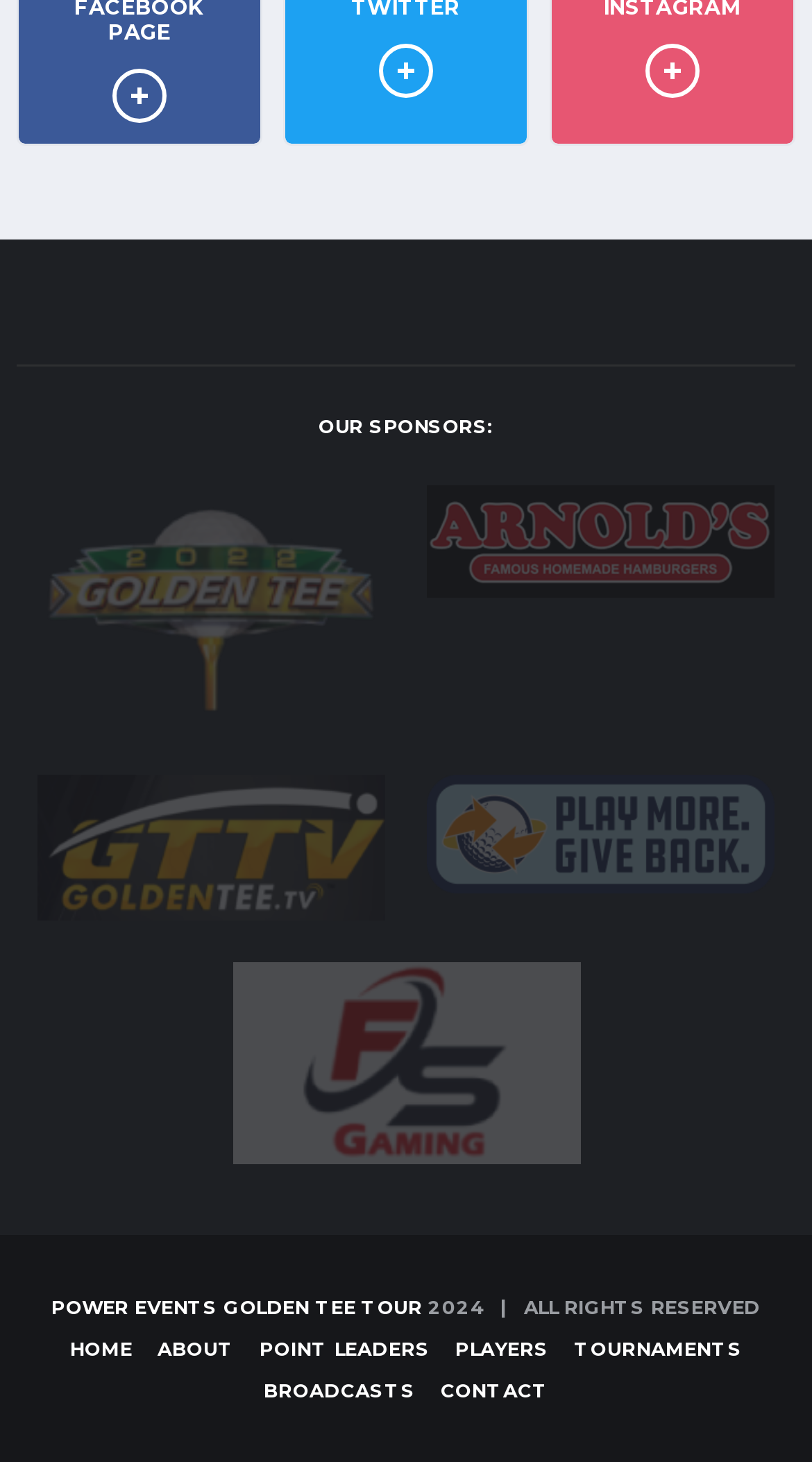Give a one-word or one-phrase response to the question:
How many navigation links are available at the bottom of the webpage?

8